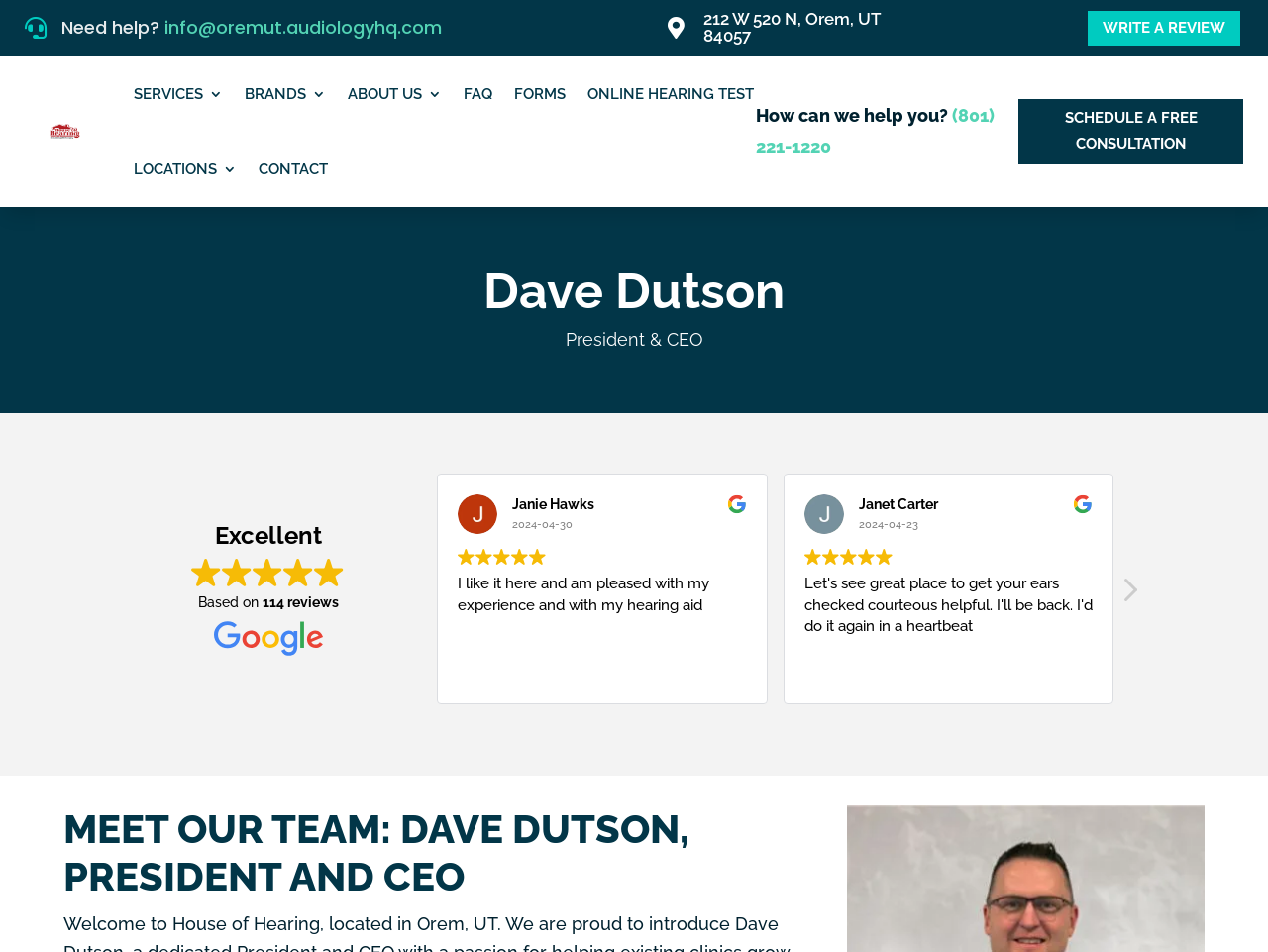Find the coordinates for the bounding box of the element with this description: "Brands".

[0.193, 0.059, 0.257, 0.138]